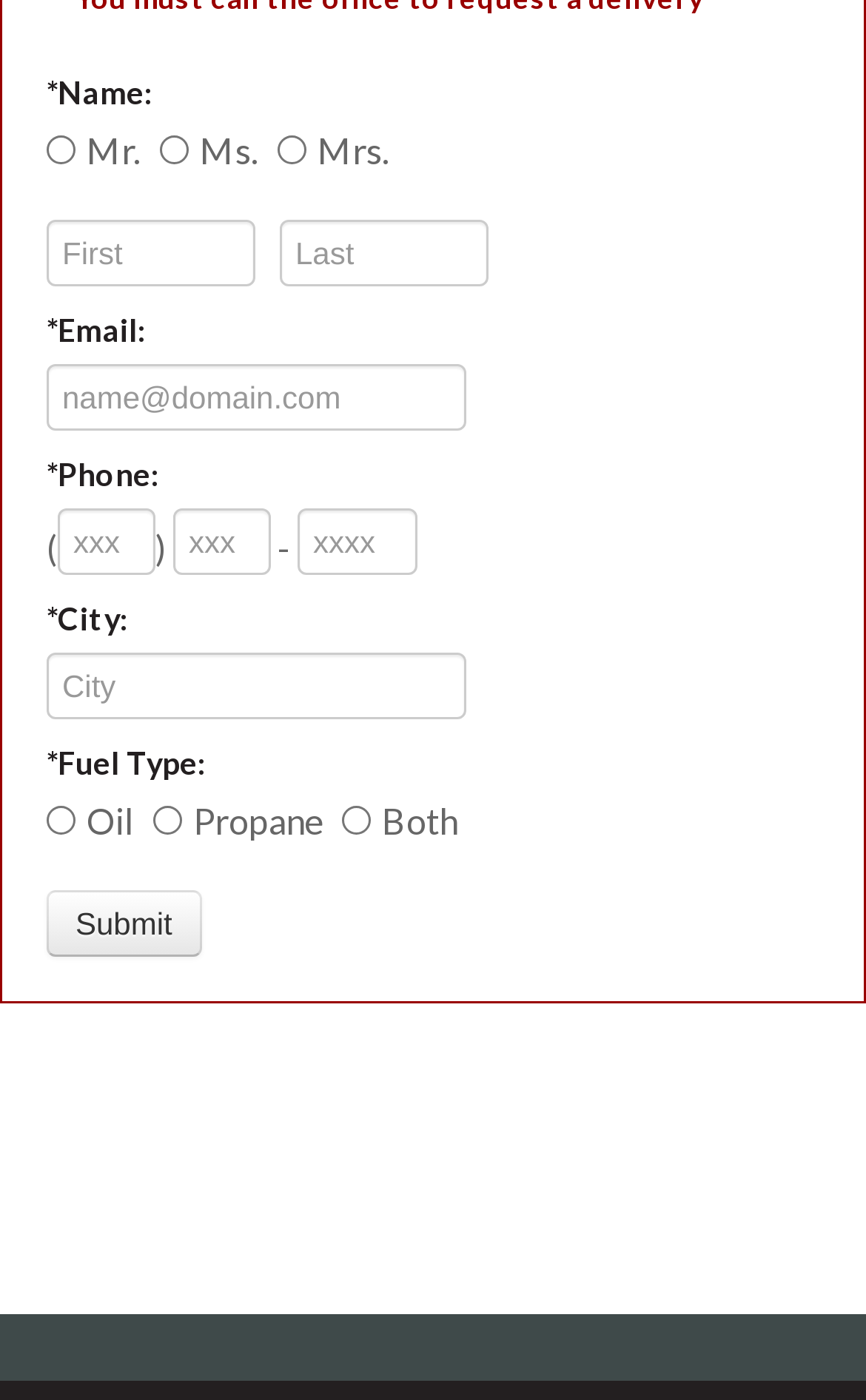Please find the bounding box coordinates of the element that you should click to achieve the following instruction: "Enter first name". The coordinates should be presented as four float numbers between 0 and 1: [left, top, right, bottom].

[0.054, 0.157, 0.295, 0.204]